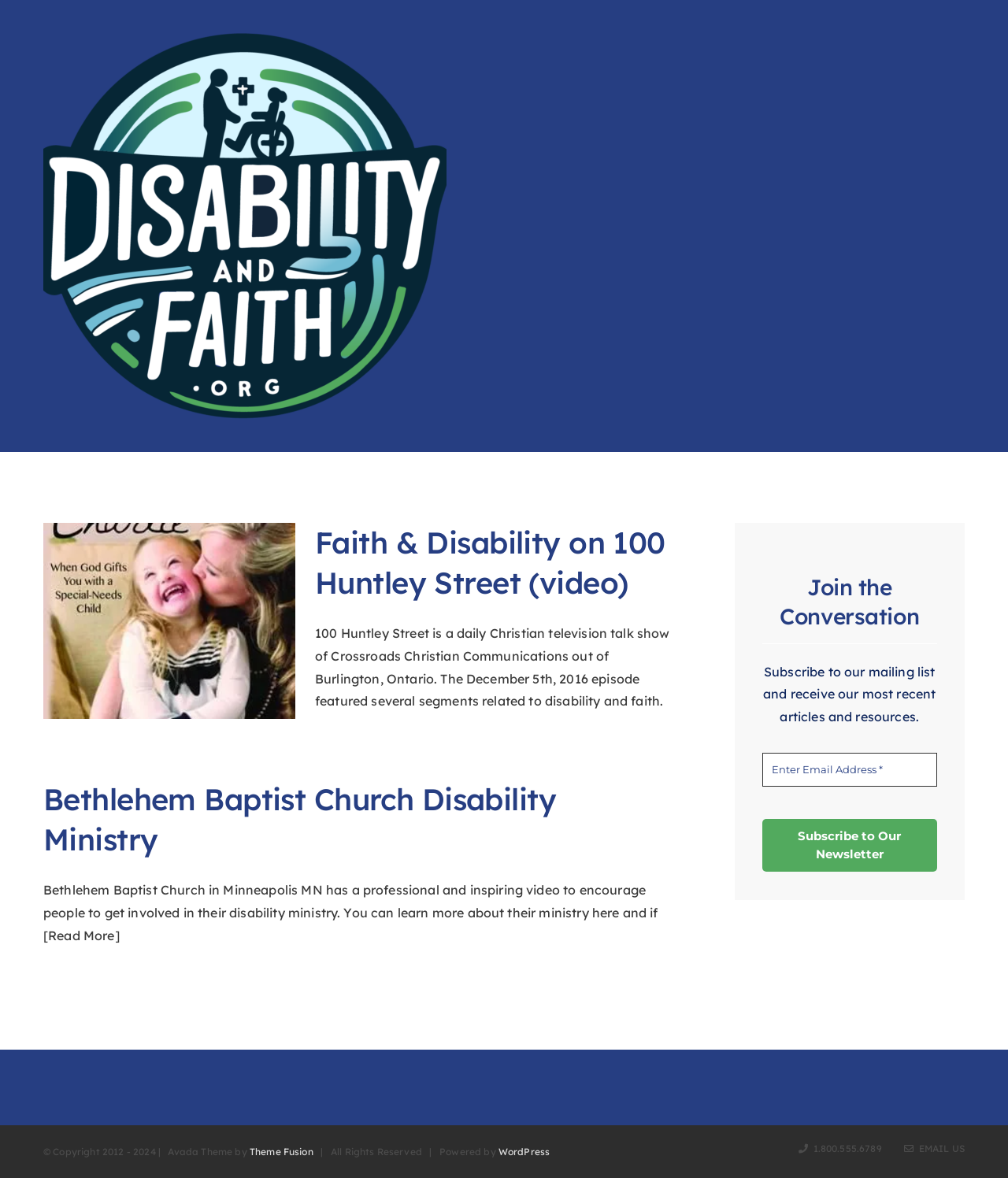Locate the bounding box coordinates of the element I should click to achieve the following instruction: "Click the Disability and Faith Logo".

[0.043, 0.021, 0.443, 0.363]